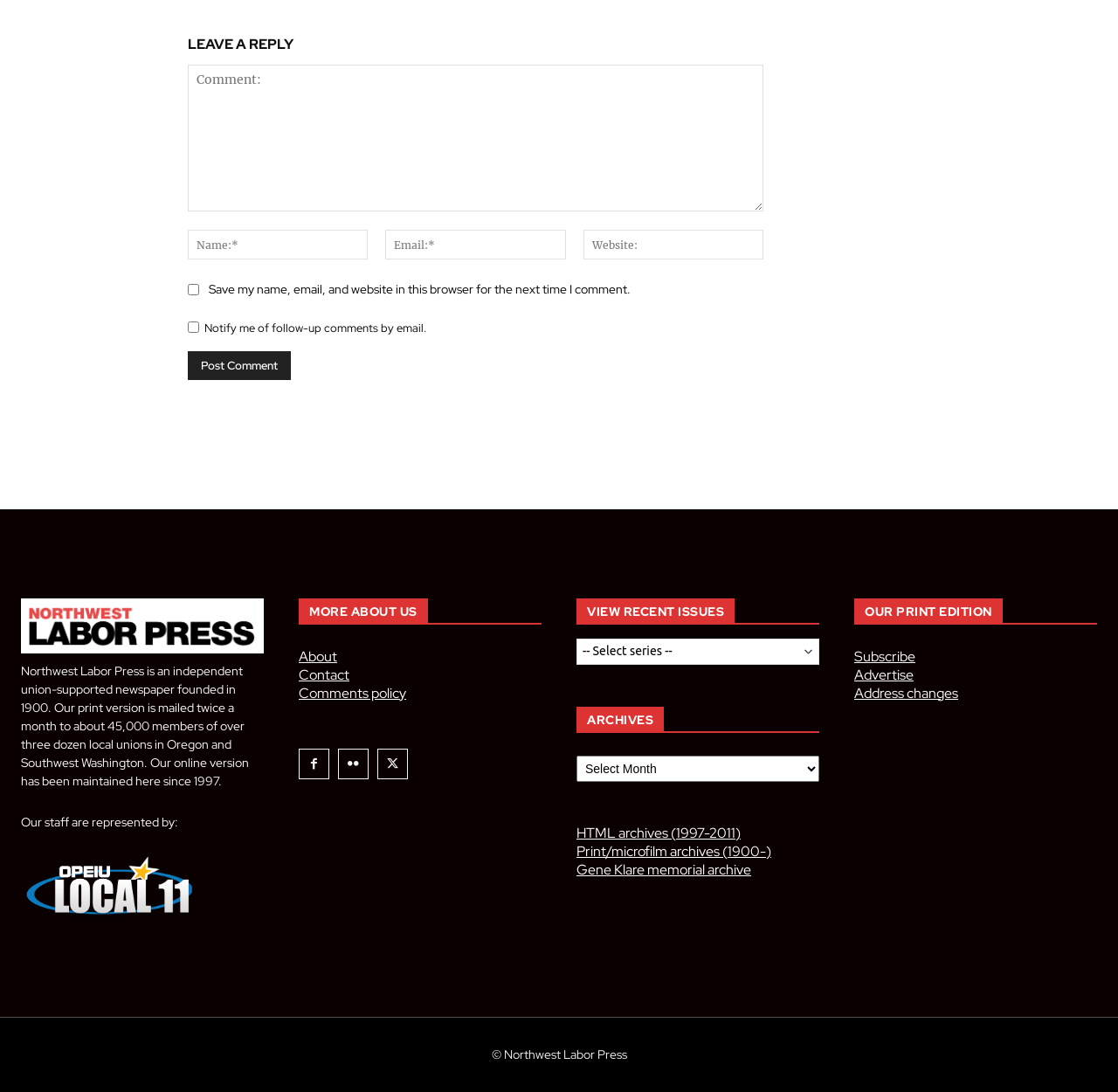Please identify the bounding box coordinates of the area that needs to be clicked to fulfill the following instruction: "Select a series."

[0.516, 0.584, 0.733, 0.608]